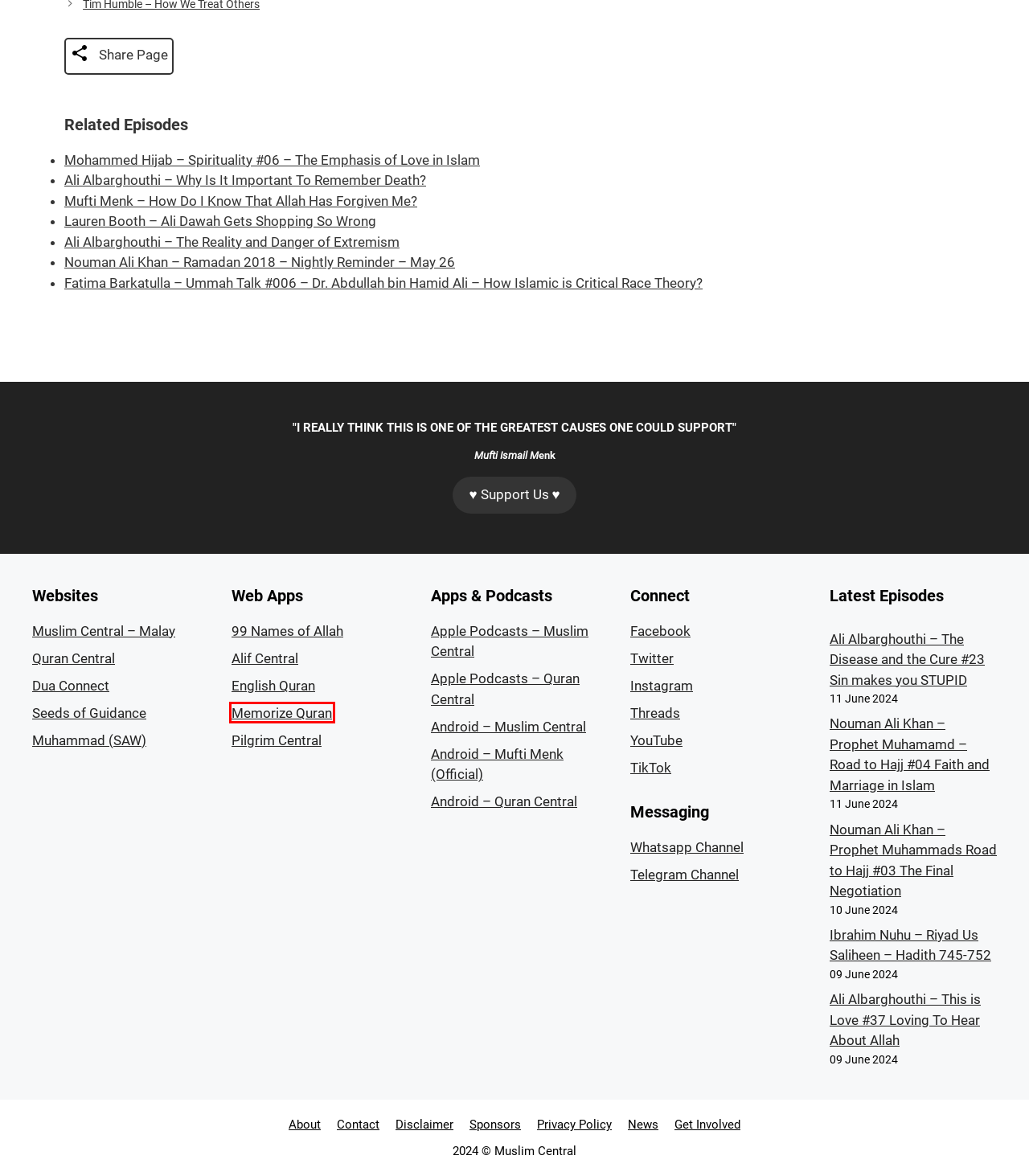You have a screenshot of a webpage with a red bounding box around an element. Choose the best matching webpage description that would appear after clicking the highlighted element. Here are the candidates:
A. Memorize Quran - Web & Desktop App
B. Muhammad ﷺ
C. Mohammed Hijab - Spirituality #06 - The Emphasis of Love in Islam
D. Nouman Ali Khan - Prophet Muhamamd - Road to Hajj #04 Faith and Marriage in Islam
E. Ali Albarghouthi - The Reality and Danger of Extremism
F. Contact • Muslim Central
G. Ali Albarghouthi - This is Love #37 Loving To Hear About Allah
H. Get Involved • Muslim Central

A